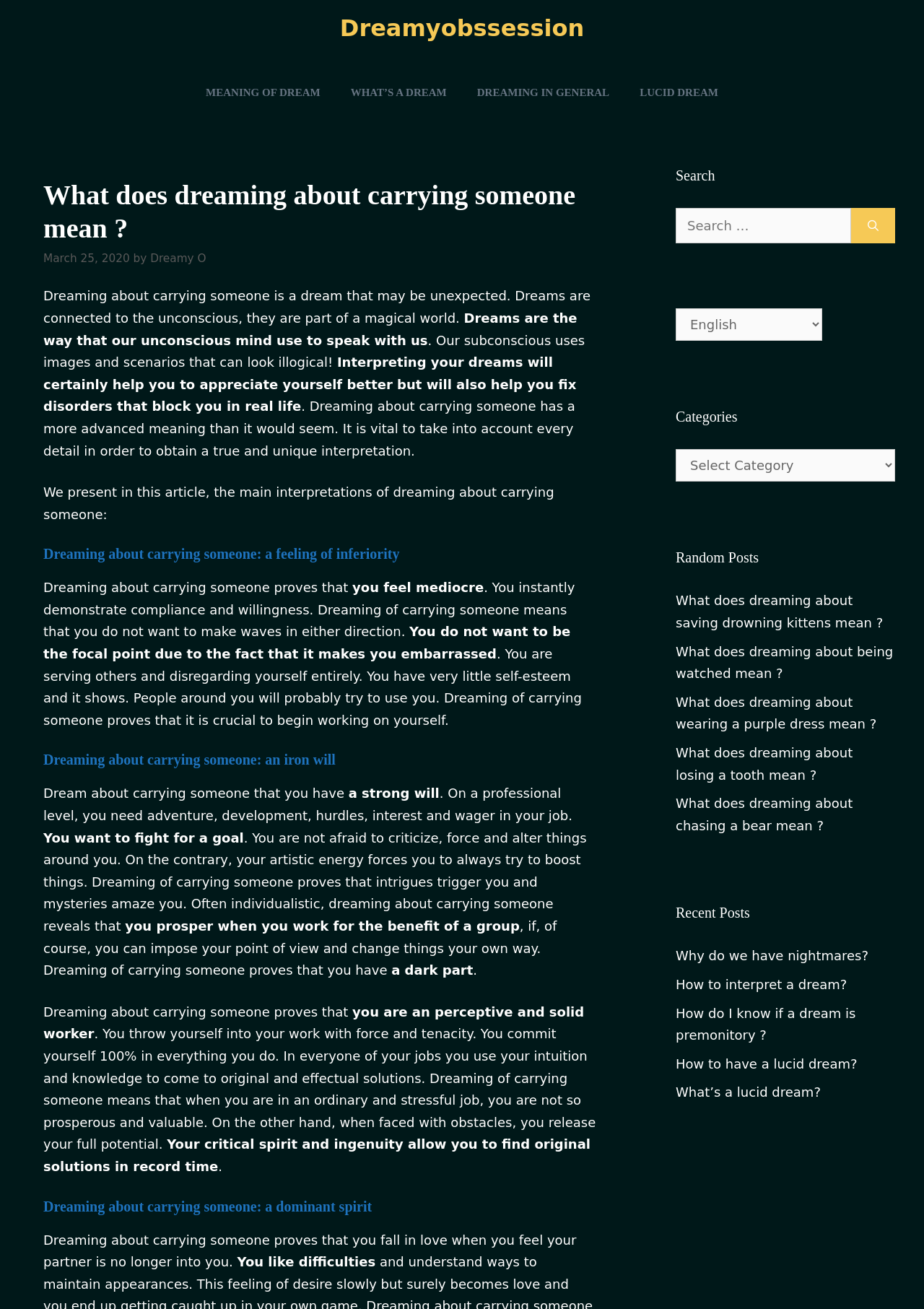What is the purpose of interpreting dreams?
Look at the screenshot and respond with a single word or phrase.

To appreciate yourself better and fix disorders